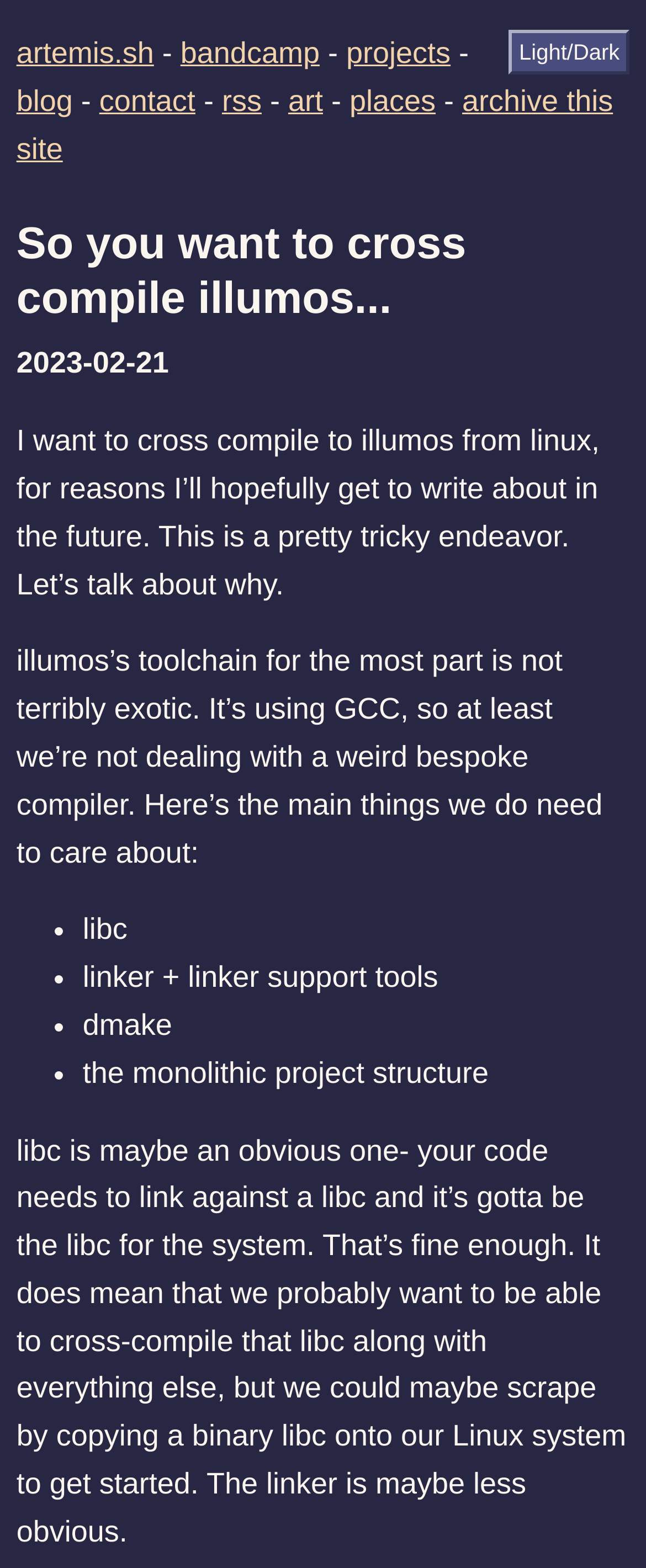Provide a brief response to the question below using one word or phrase:
Why is libc important?

Code needs to link against it